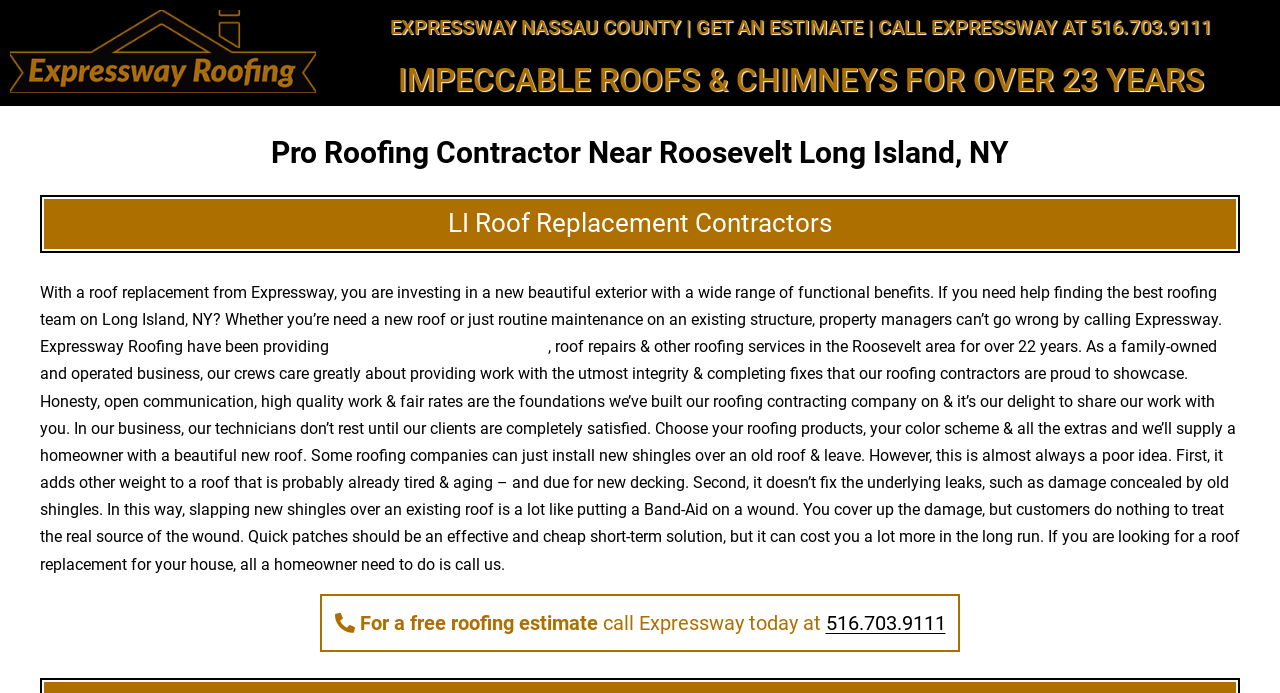Given the element description: "aria-label="Black Twitter Icon"", predict the bounding box coordinates of this UI element. The coordinates must be four float numbers between 0 and 1, given as [left, top, right, bottom].

None